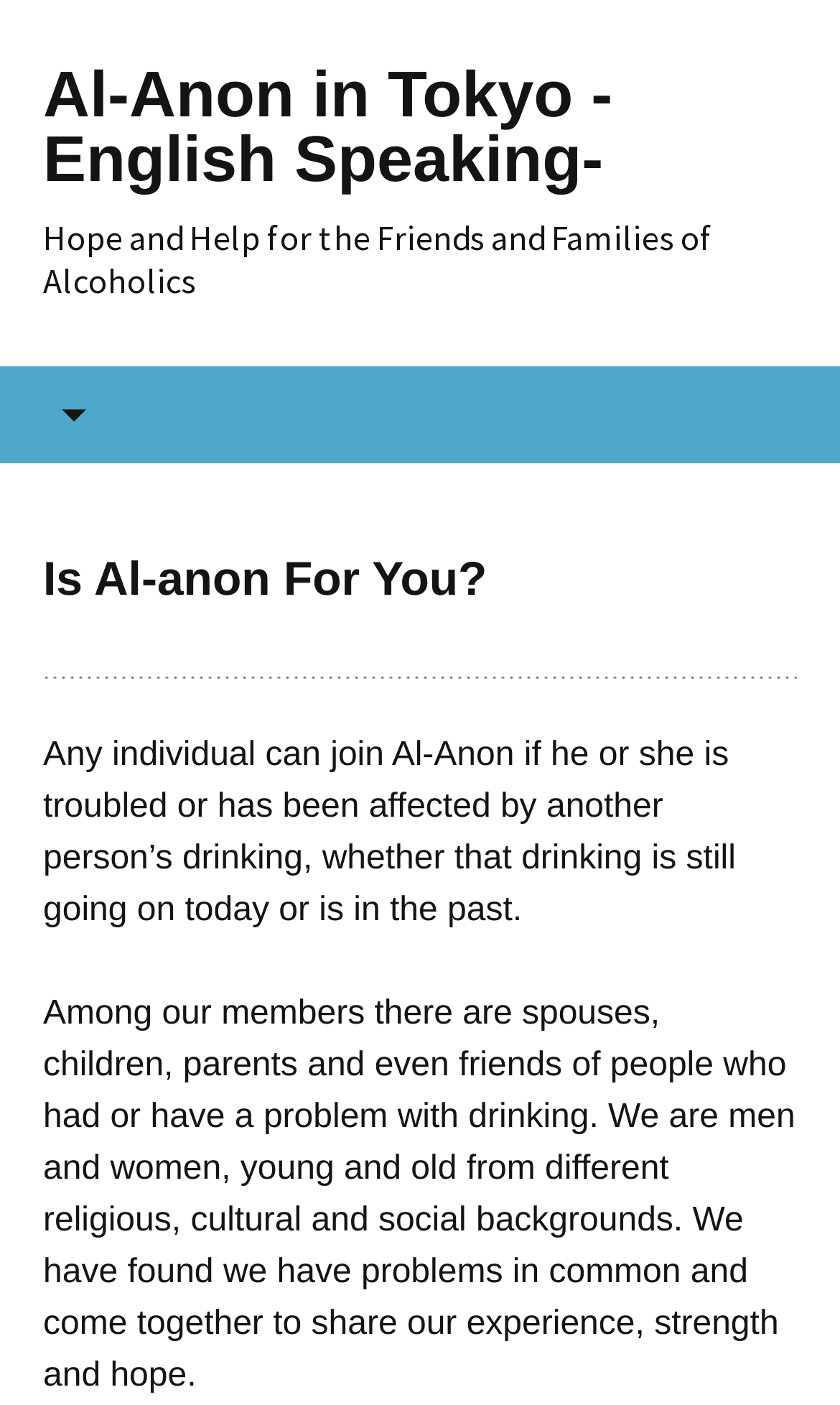Respond to the question below with a concise word or phrase:
What is the scope of Al-Anon membership?

Men and women from different backgrounds